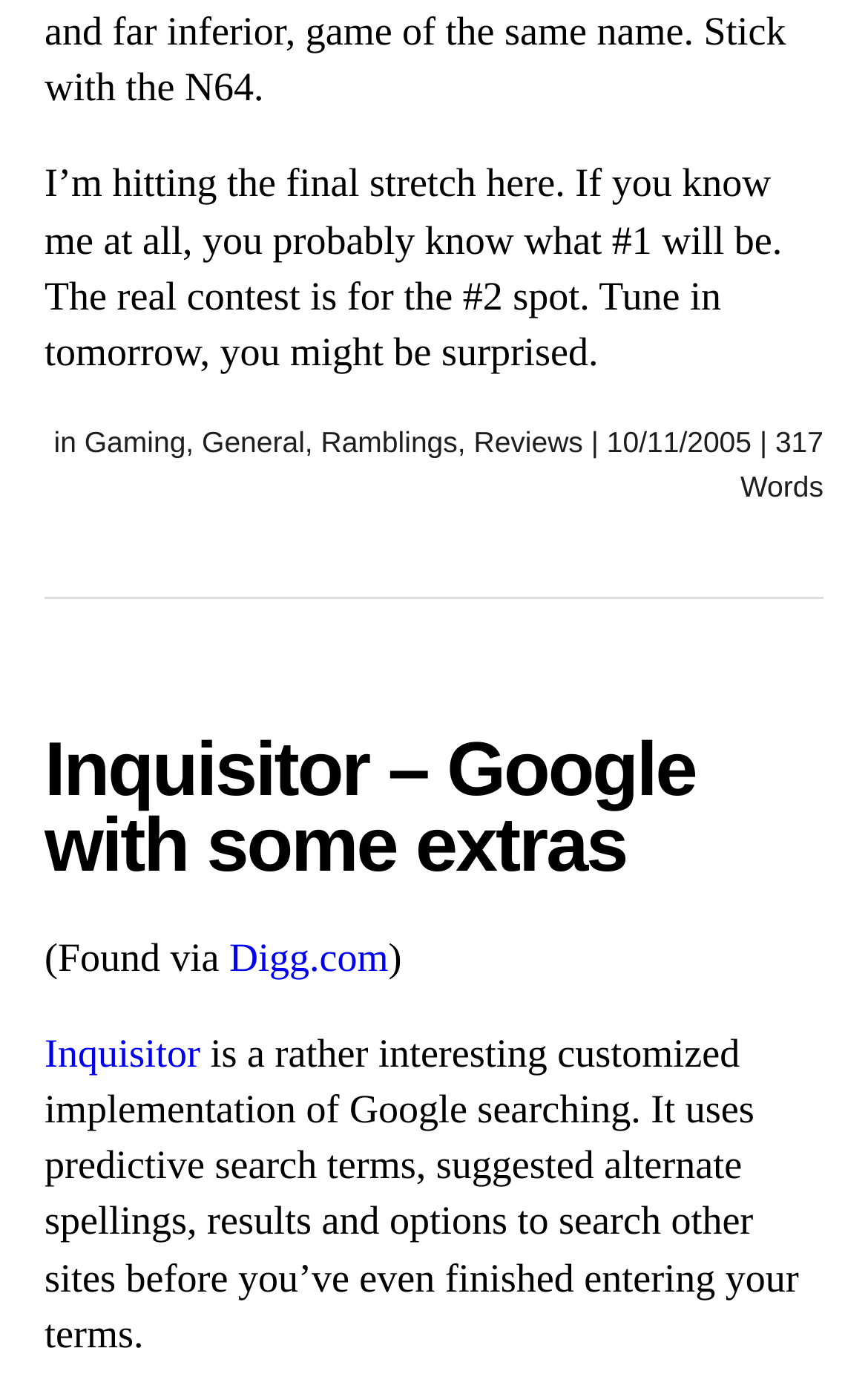Please identify the bounding box coordinates of the clickable element to fulfill the following instruction: "Read more about Inquisitor". The coordinates should be four float numbers between 0 and 1, i.e., [left, top, right, bottom].

[0.051, 0.738, 0.231, 0.77]